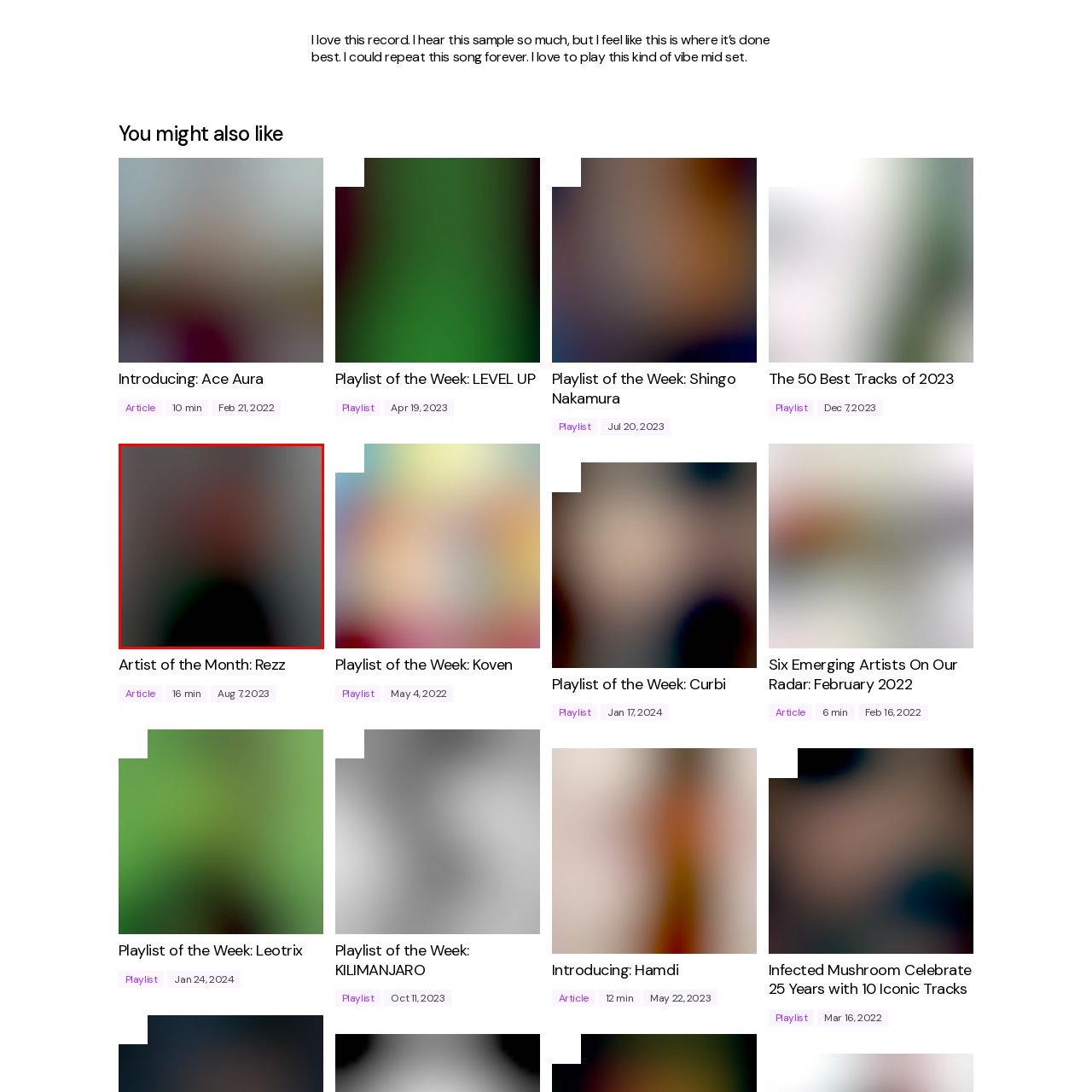Analyze the content inside the red box, When was the article published? Provide a short answer using a single word or phrase.

August 7, 2023